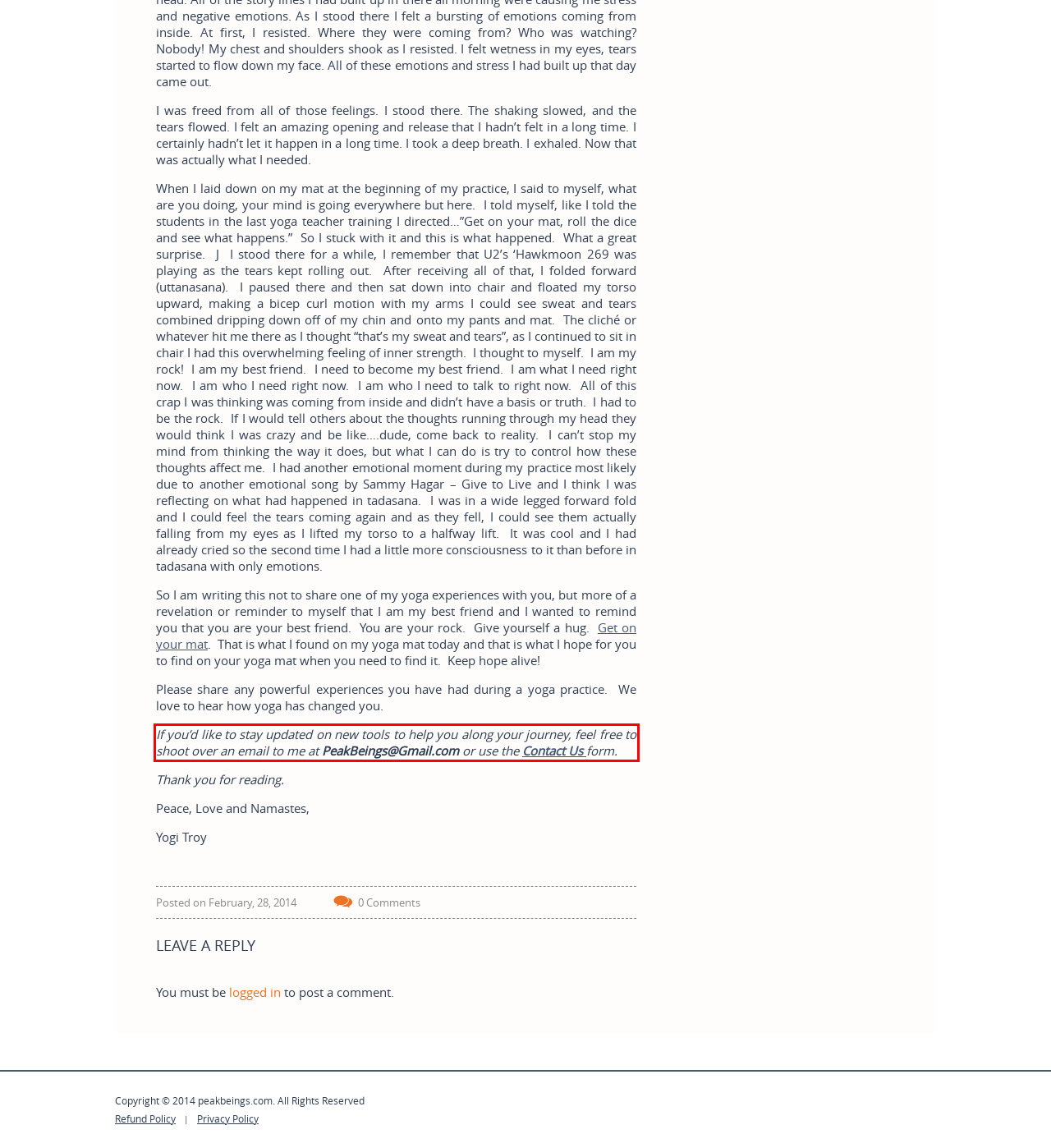You are looking at a screenshot of a webpage with a red rectangle bounding box. Use OCR to identify and extract the text content found inside this red bounding box.

If you’d like to stay updated on new tools to help you along your journey, feel free to shoot over an email to me at PeakBeings@Gmail.com or use the Contact Us form.